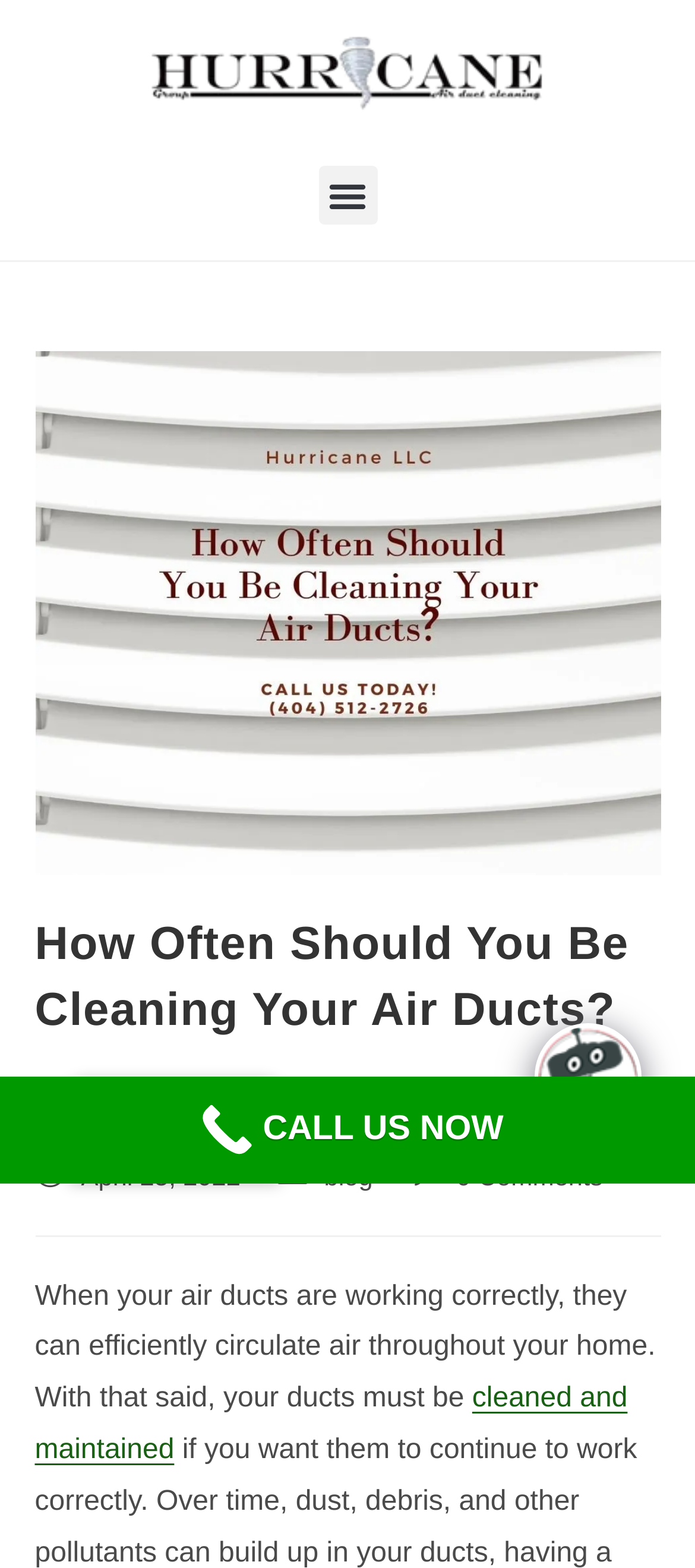What is the logo of the company?
Use the information from the image to give a detailed answer to the question.

The logo of the company is HURRICANE, which can be found at the top left corner of the webpage, inside a link element with a bounding box of [0.167, 0.011, 0.833, 0.083].